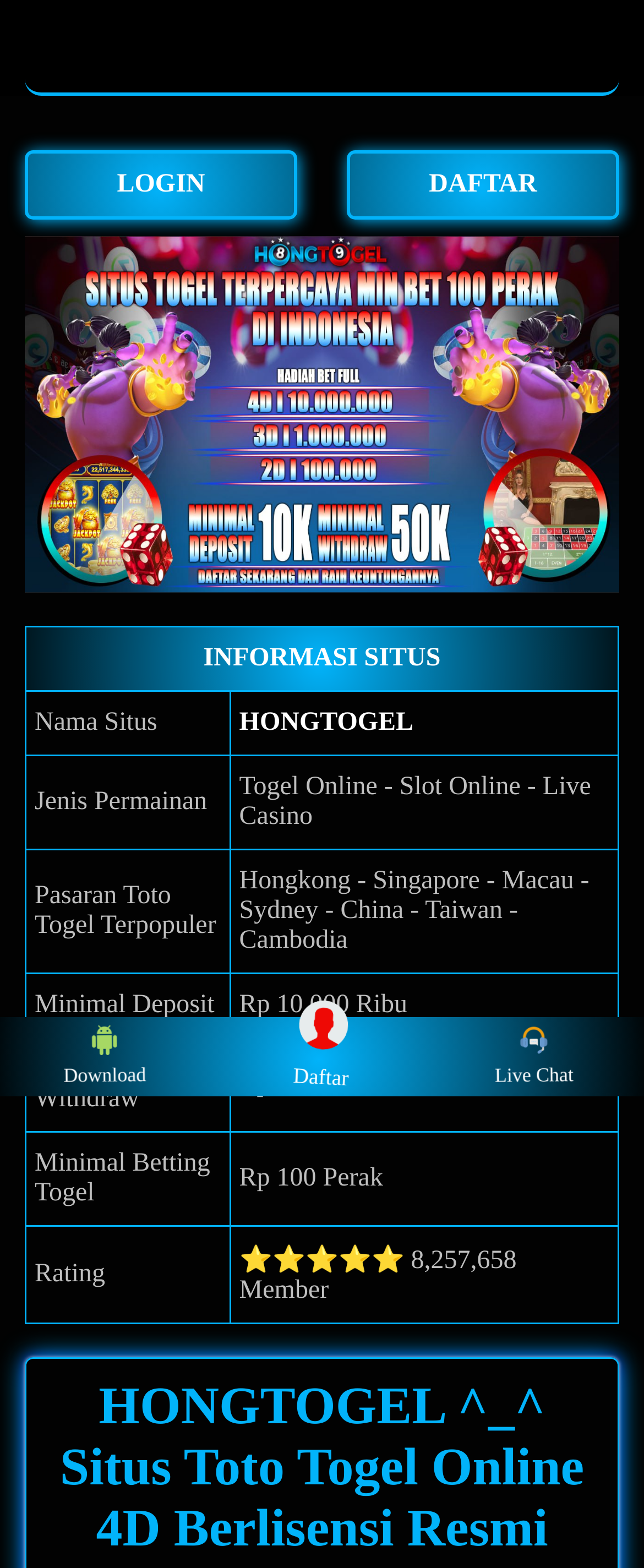What is the minimal deposit required?
Refer to the image and provide a concise answer in one word or phrase.

Rp 10.000 Ribu